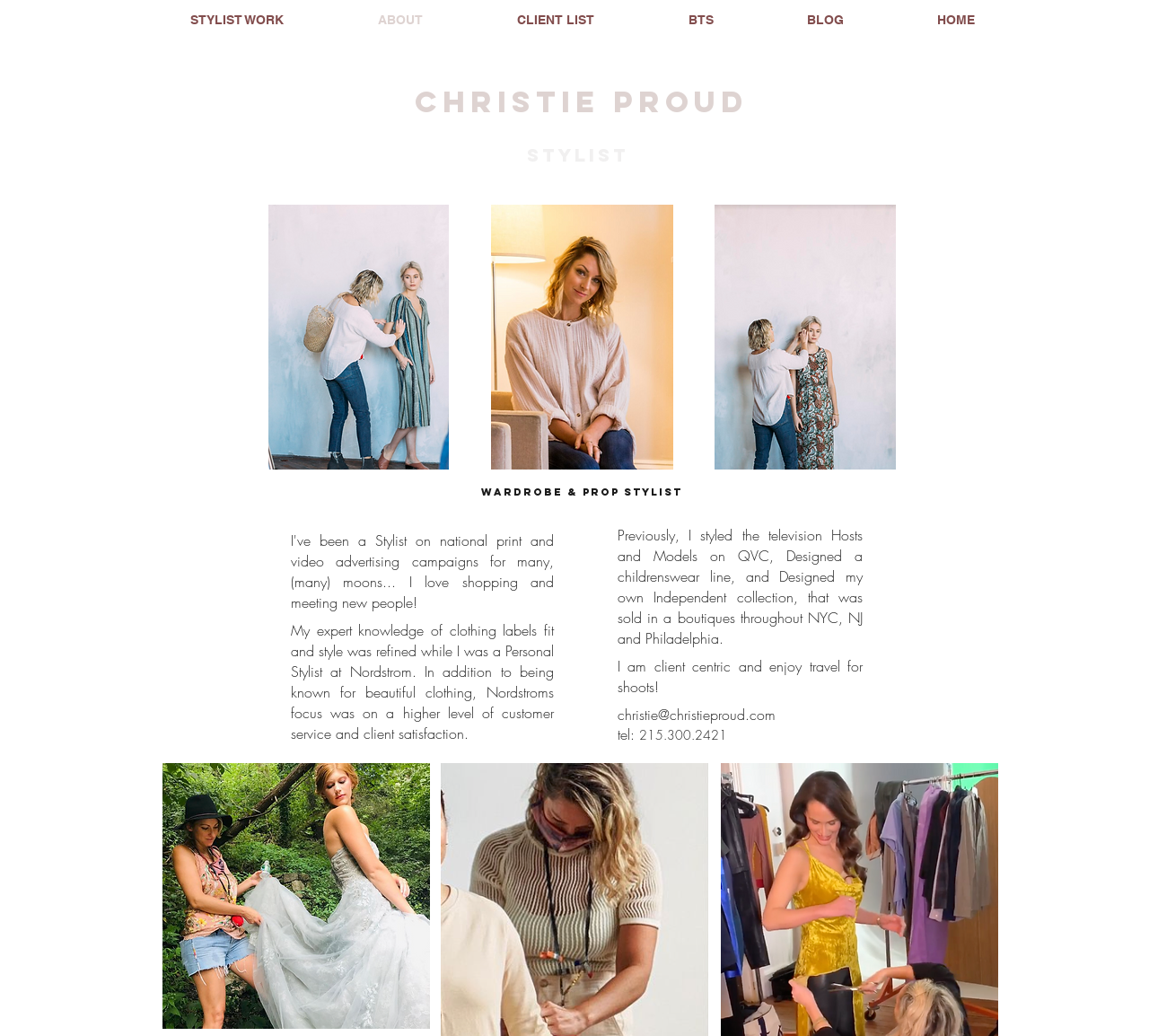What type of campaigns did Christie Proud work on?
Provide a detailed and extensive answer to the question.

Based on the webpage, Christie Proud worked on print and video advertising campaigns, which is mentioned in the static text 'print and video advertising campaigns for'.